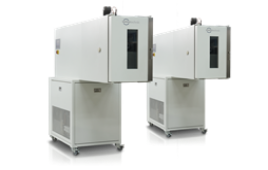Explain in detail what you see in the image.

The image features two advanced environmental test chambers designed for corrosion testing, showcasing a compact and modern design. These chambers are part of the SC/UKWT corrosion test systems offered by weisstechnik®. Each unit is equipped with a precision-controlled recirculating air unit, enabling the regulation of relative humidity for accurate testing conditions. 

The test chambers are designed with a clean, white exterior, and include visible control panels for easy operation. The setup allows for the investigation of various environmental factors, such as salt spray and condensed water, both separately and in combination, ensuring reliable performance and accurate measurements. This configuration is ideal for testing materials under controlled climatic conditions, making them essential tools for industries focused on material durability and corrosion resistance.